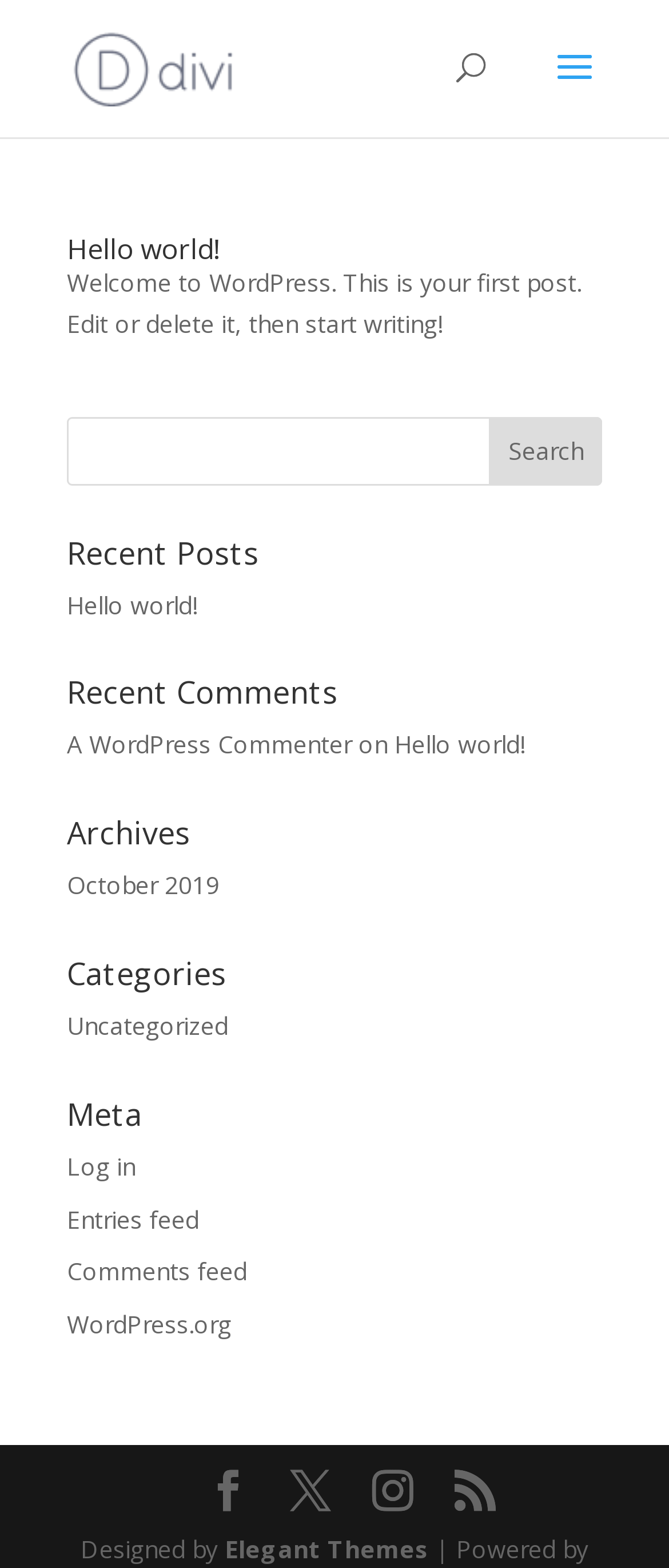Use a single word or phrase to answer the question:
What is the name of the theme designer?

Elegant Themes